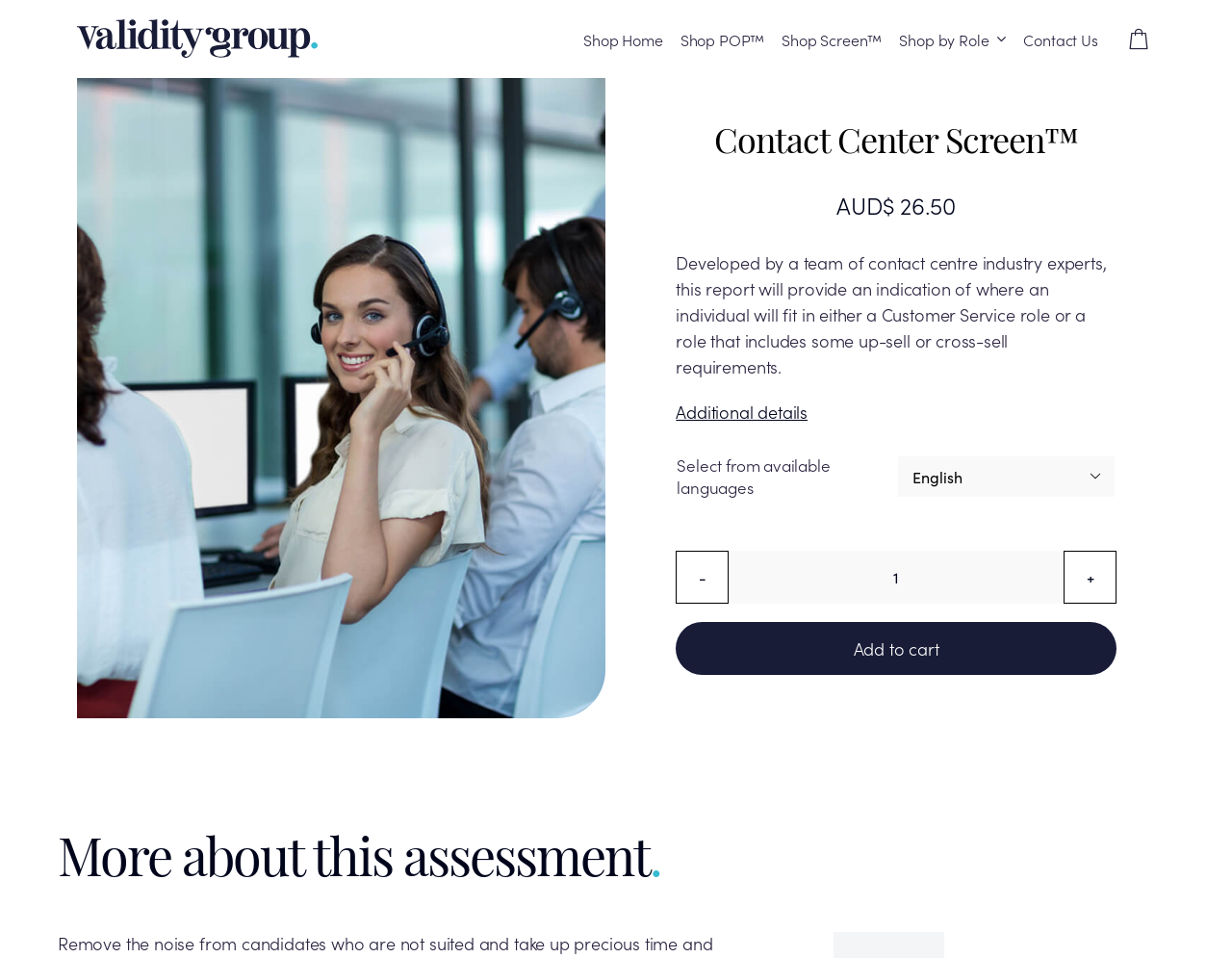Extract the main title from the webpage and generate its text.

Contact Center Screen™